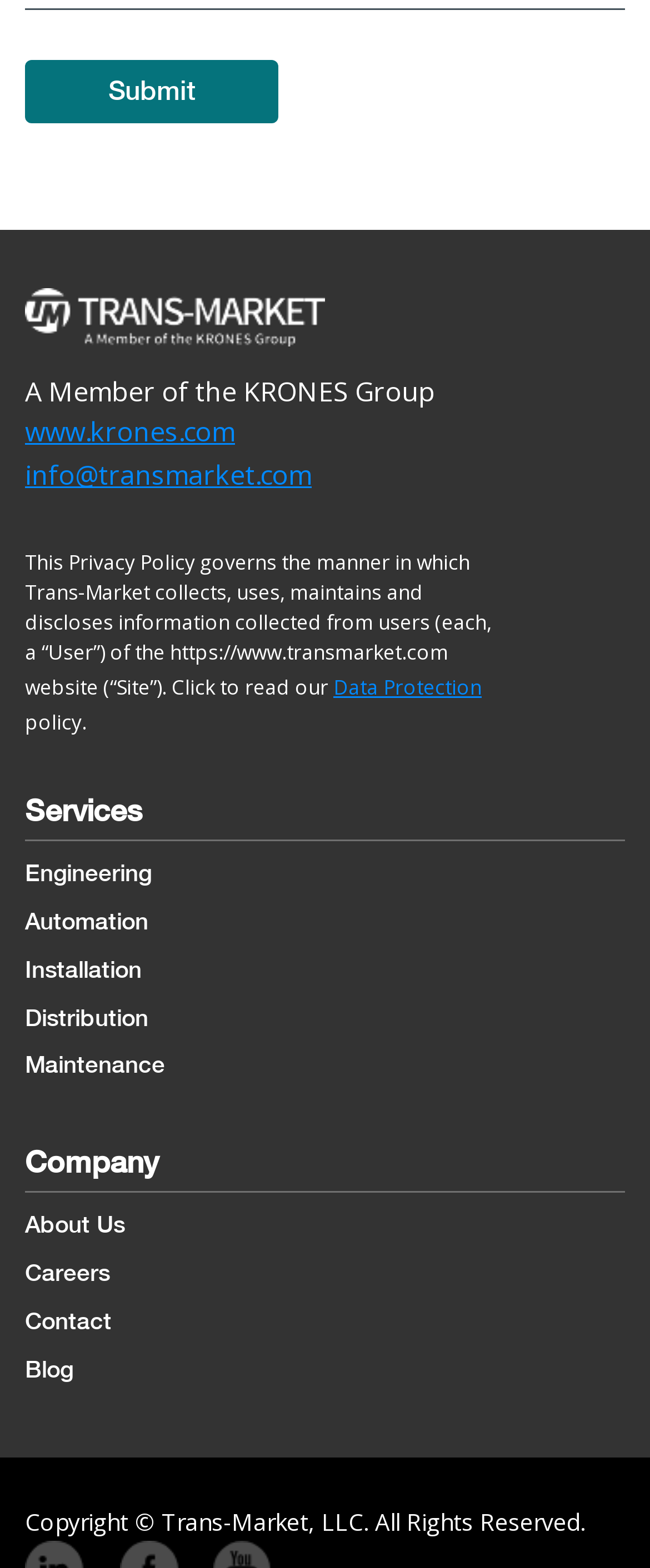From the element description Blog, predict the bounding box coordinates of the UI element. The coordinates must be specified in the format (top-left x, top-left y, bottom-right x, bottom-right y) and should be within the 0 to 1 range.

[0.038, 0.861, 0.113, 0.892]